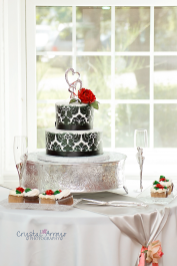Create an elaborate description of the image, covering every aspect.

The image beautifully captures a wedding cake, elegantly presented on a stylish table adorned with a soft fabric. The three-tiered cake features a striking black and white design, complete with intricate detailing and topped with a pair of entwined hearts, symbolizing love and unity. Nestled atop the cake are vibrant red roses, adding a pop of color and romance to the overall aesthetic. Surrounding the cake are several smaller desserts, each decorated with delicate designs, enhancing the festive atmosphere. The setting is illuminated by natural light, streaming through large windows that create a warm and inviting ambiance, perfect for celebrating a special occasion. The table is tastefully arranged, suggesting a well-thought-out design for the wedding celebration.